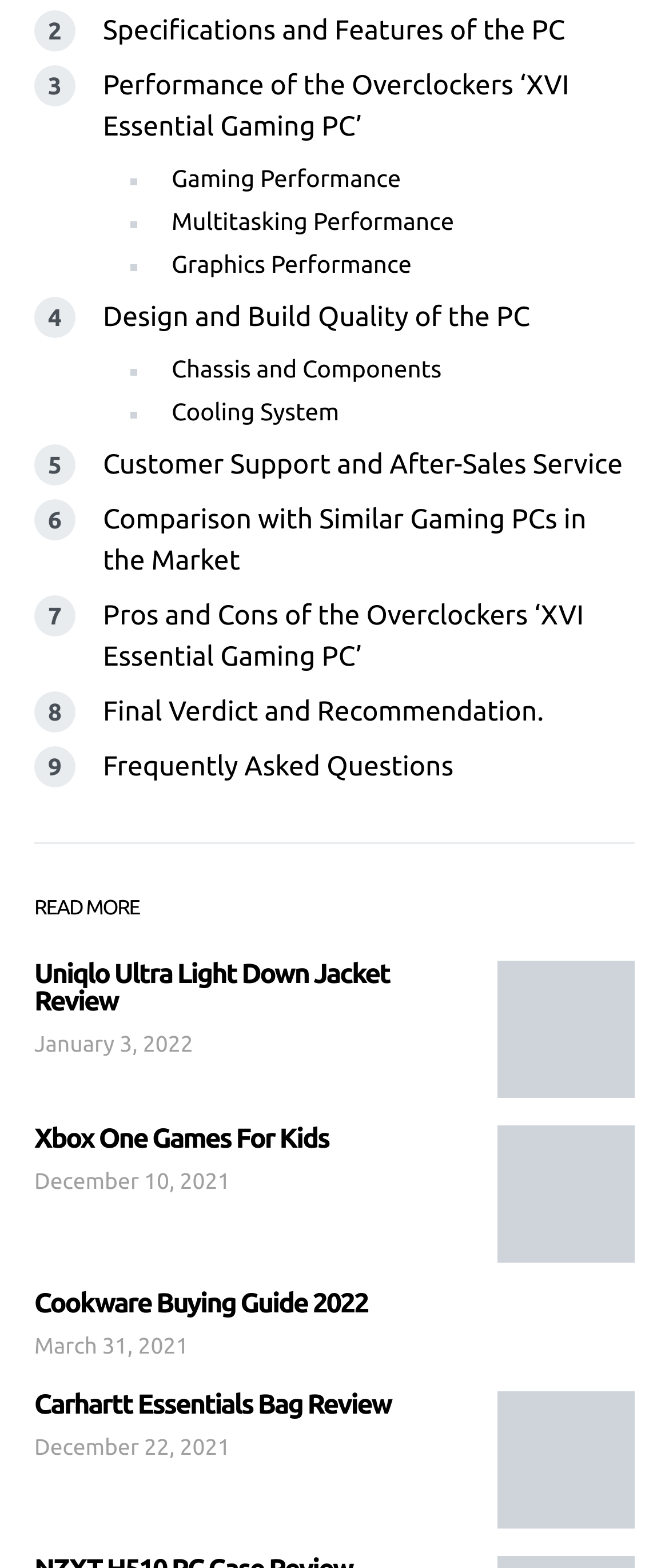Identify the bounding box coordinates of the clickable region to carry out the given instruction: "View 'Gaming Performance'".

[0.256, 0.105, 0.599, 0.122]